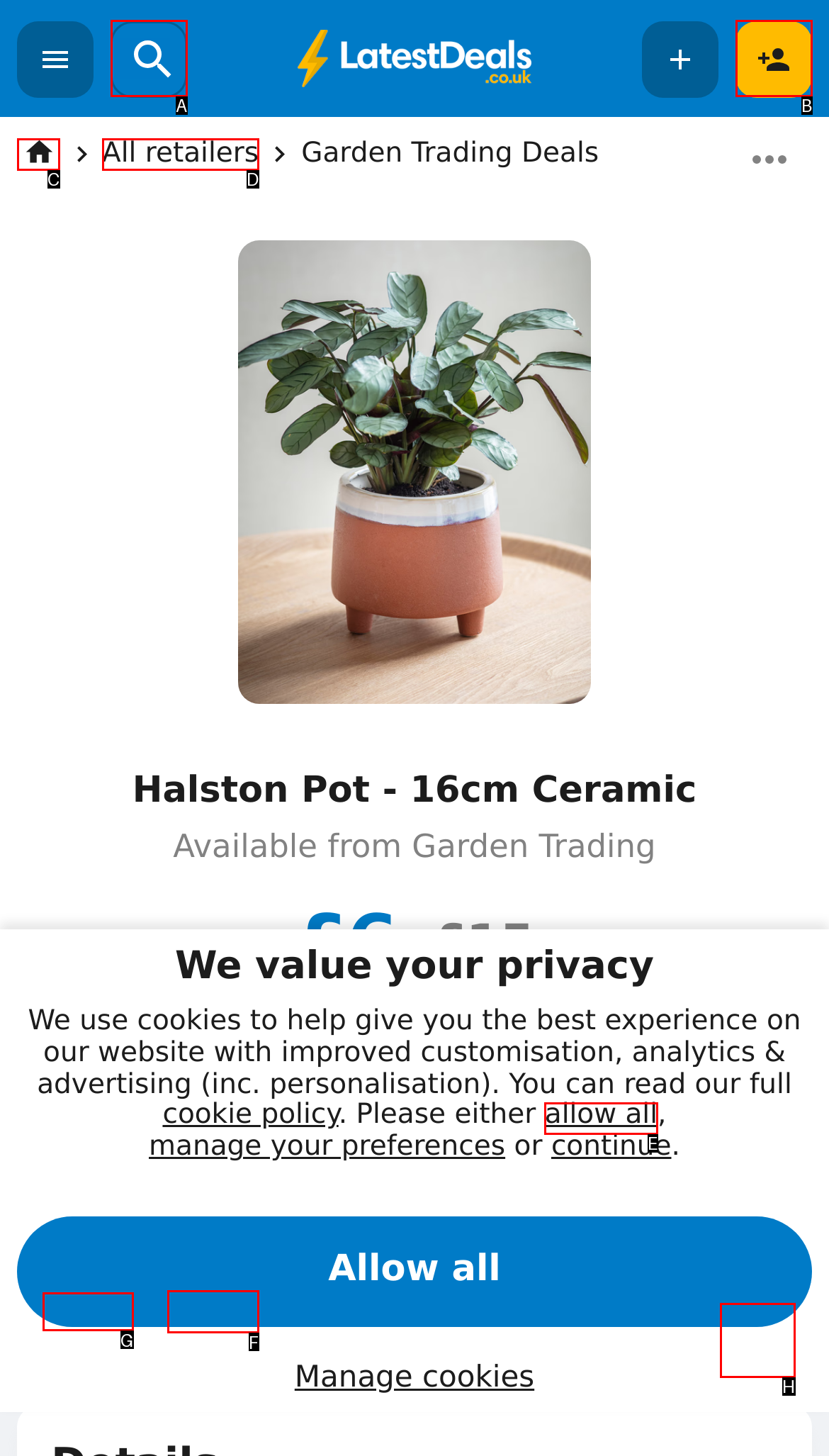Which option should you click on to fulfill this task: Scroll back to top? Answer with the letter of the correct choice.

H